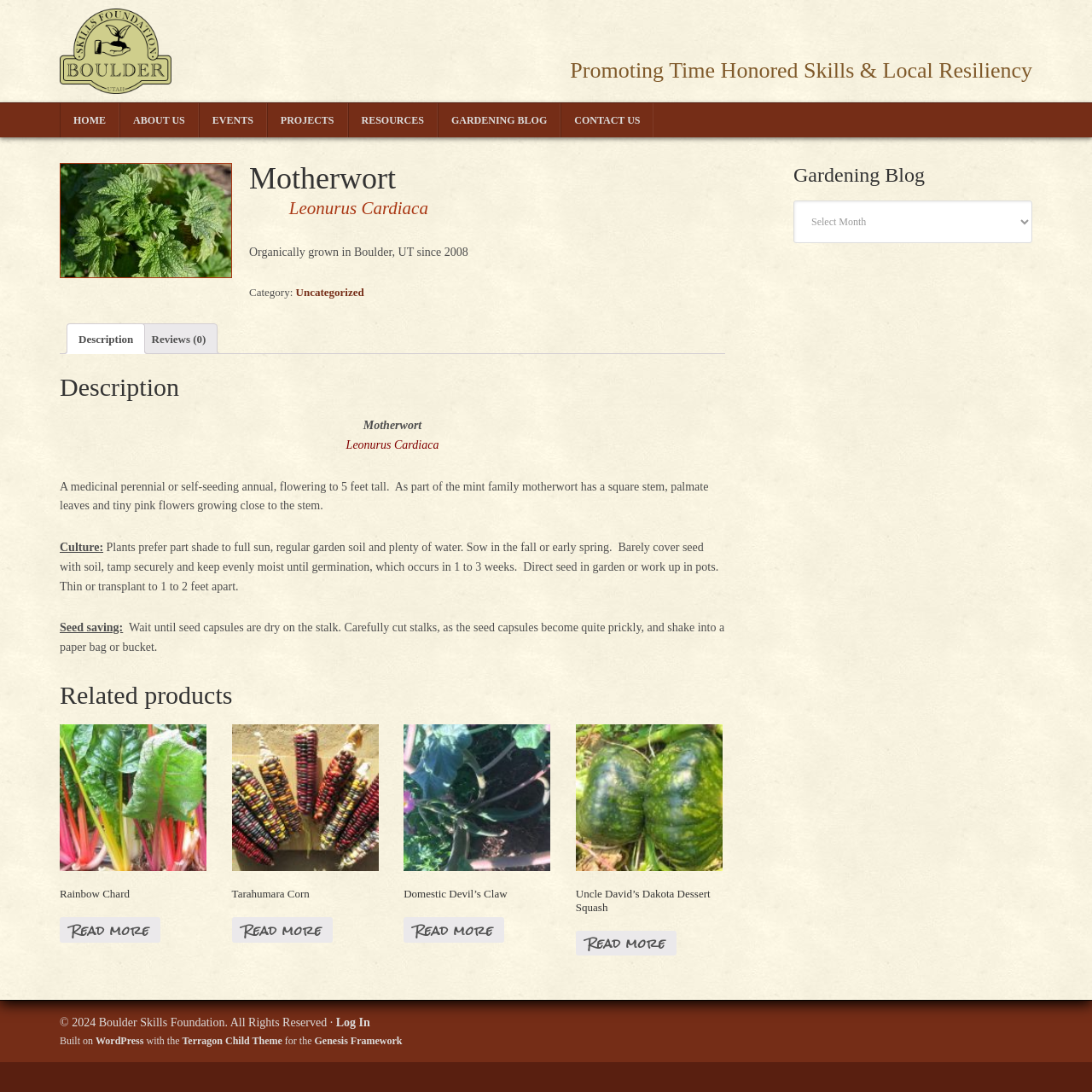What is the category of the plant?
Please provide a single word or phrase in response based on the screenshot.

Uncategorized